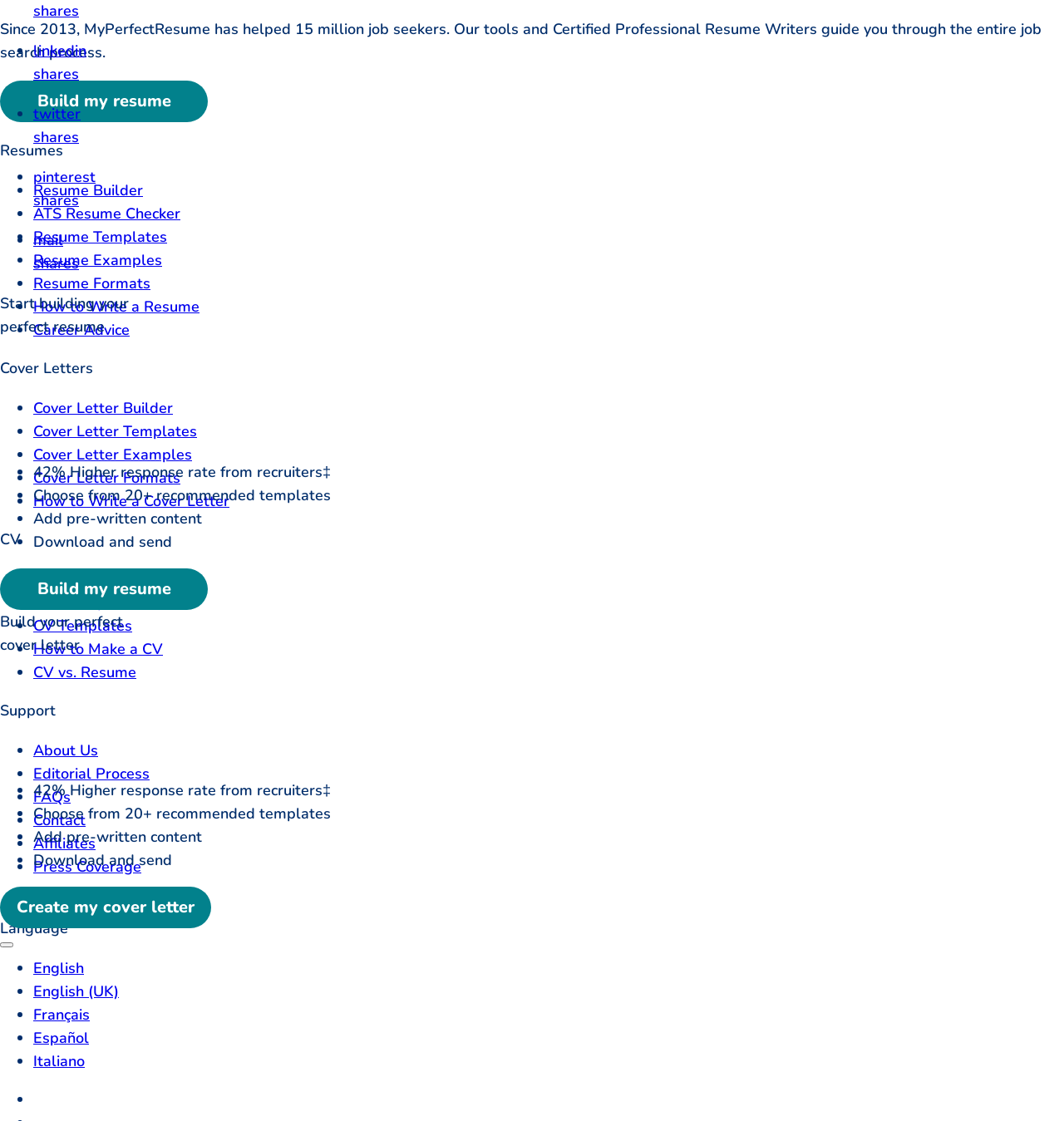Bounding box coordinates are to be given in the format (top-left x, top-left y, bottom-right x, bottom-right y). All values must be floating point numbers between 0 and 1. Provide the bounding box coordinate for the UI element described as: How to Make a CV

[0.031, 0.57, 0.153, 0.588]